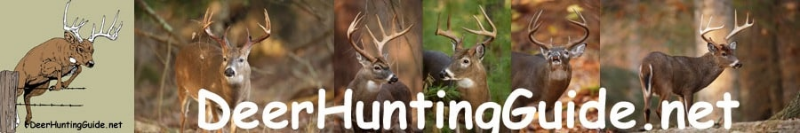Provide a thorough description of what you see in the image.

This dynamic banner image represents the "Deer Hunting Guide" website, showcasing a blend of hunting themes and graphics. On the left, a stylized illustration of a deer perched on a log adds a playful touch, accented by the site's name, "DeerHuntingGuide.net," prominently displayed in bold, white letters across the center. The right side features a series of stunning photographs of deer in their natural habitat, highlighting their majestic antlers and serene surroundings. This combination effectively captures the essence of deer hunting, appealing to enthusiasts and hunters alike.